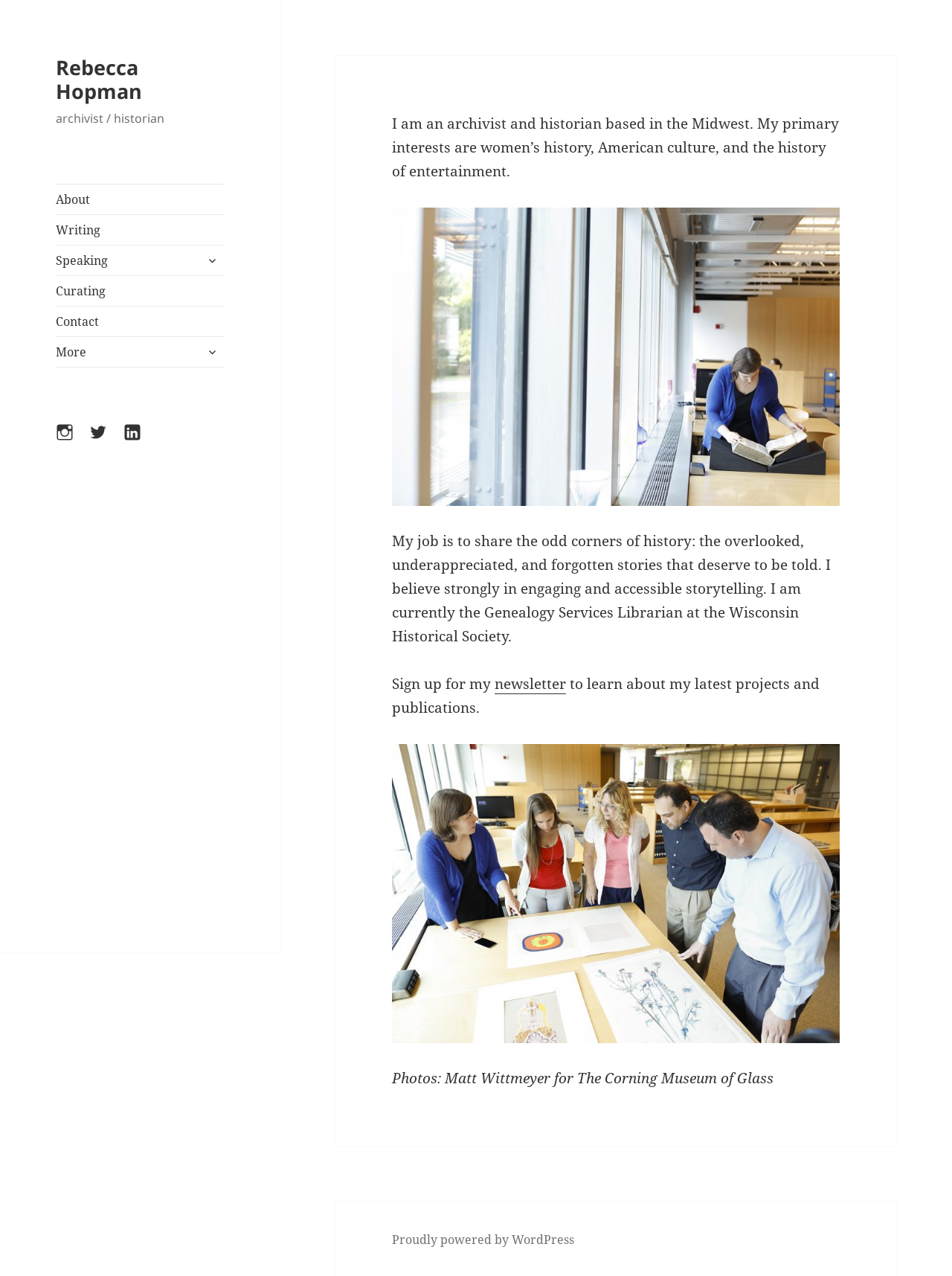Using the information shown in the image, answer the question with as much detail as possible: What is the profession of the person described on this webpage?

Based on the StaticText element with the text 'I am an archivist and historian based in the Midwest.', we can determine that the person described on this webpage is an archivist and historian.